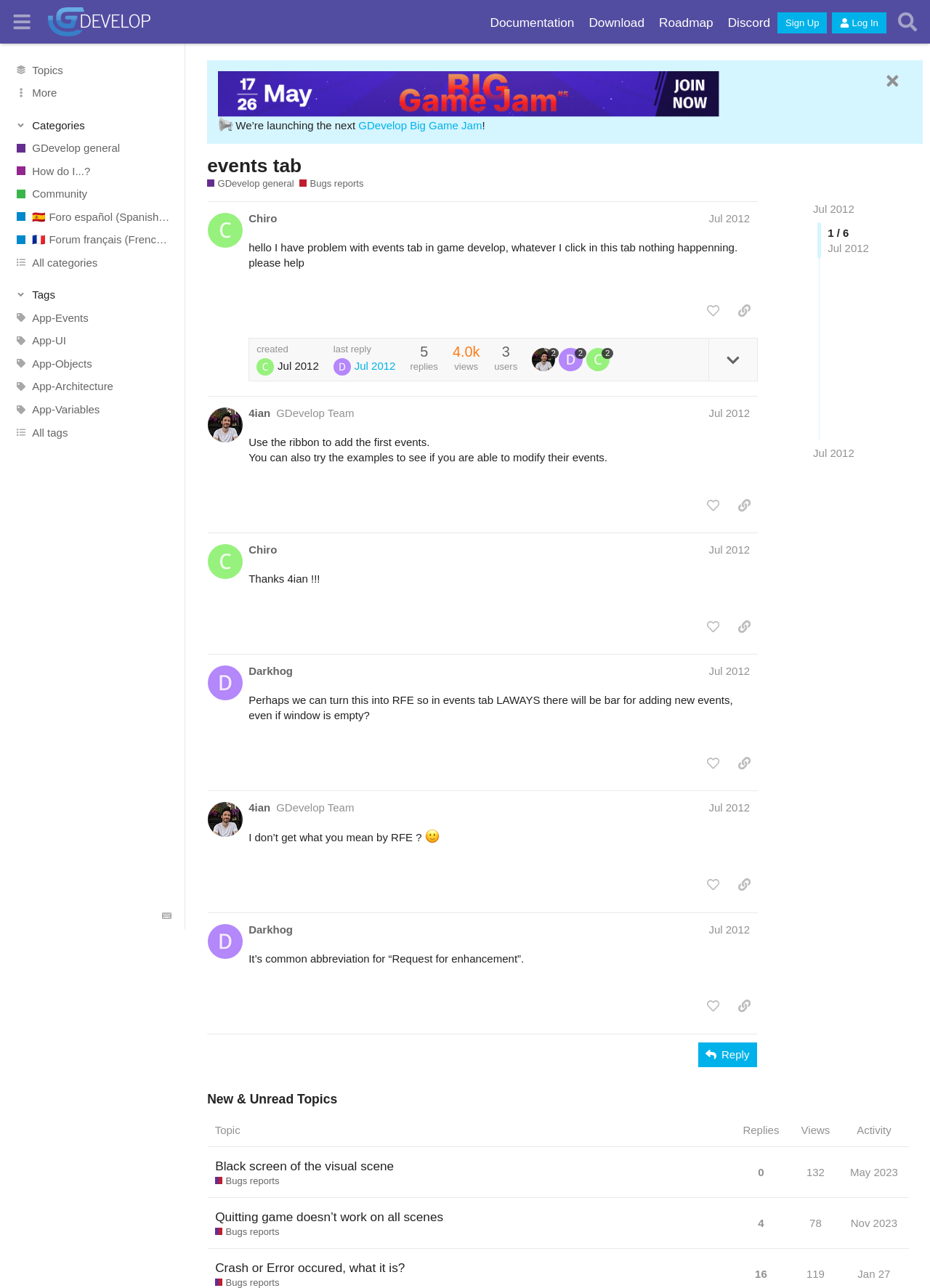What is the category of the current topic?
Answer with a single word or short phrase according to what you see in the image.

Bugs reports